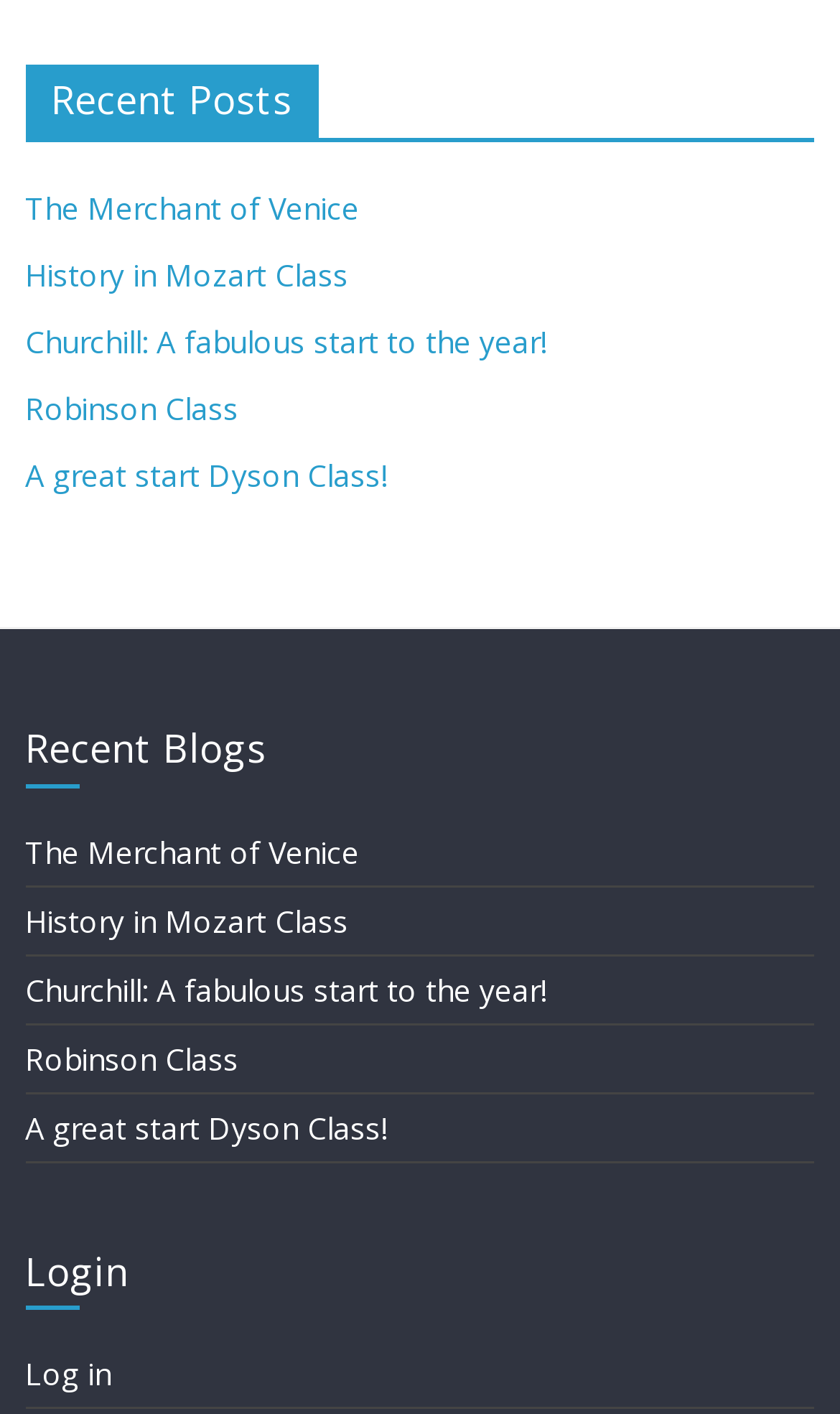Find the bounding box coordinates of the clickable region needed to perform the following instruction: "read The Merchant of Venice". The coordinates should be provided as four float numbers between 0 and 1, i.e., [left, top, right, bottom].

[0.03, 0.132, 0.427, 0.161]